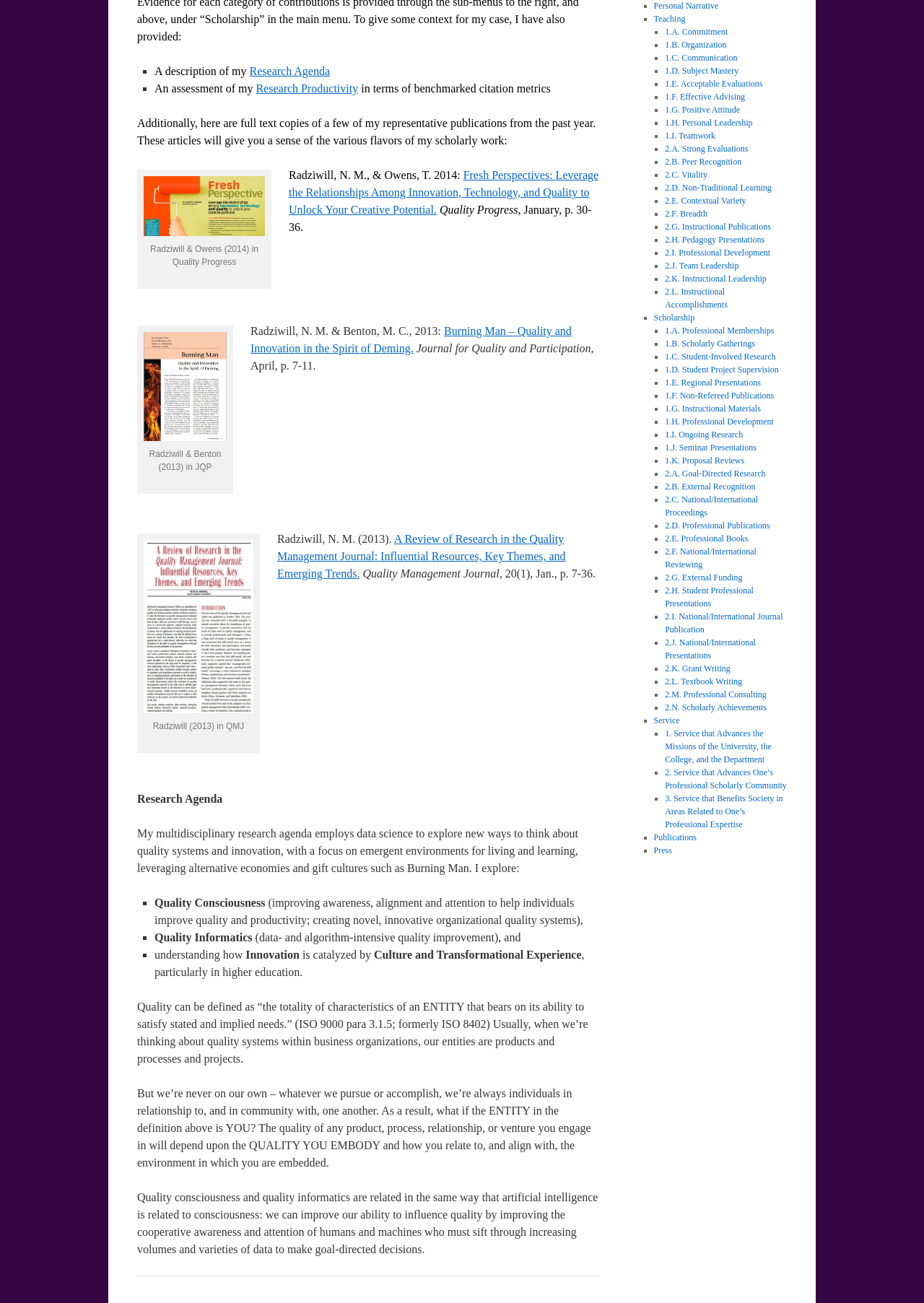Given the webpage screenshot, identify the bounding box of the UI element that matches this description: "Teaching".

[0.707, 0.011, 0.742, 0.018]